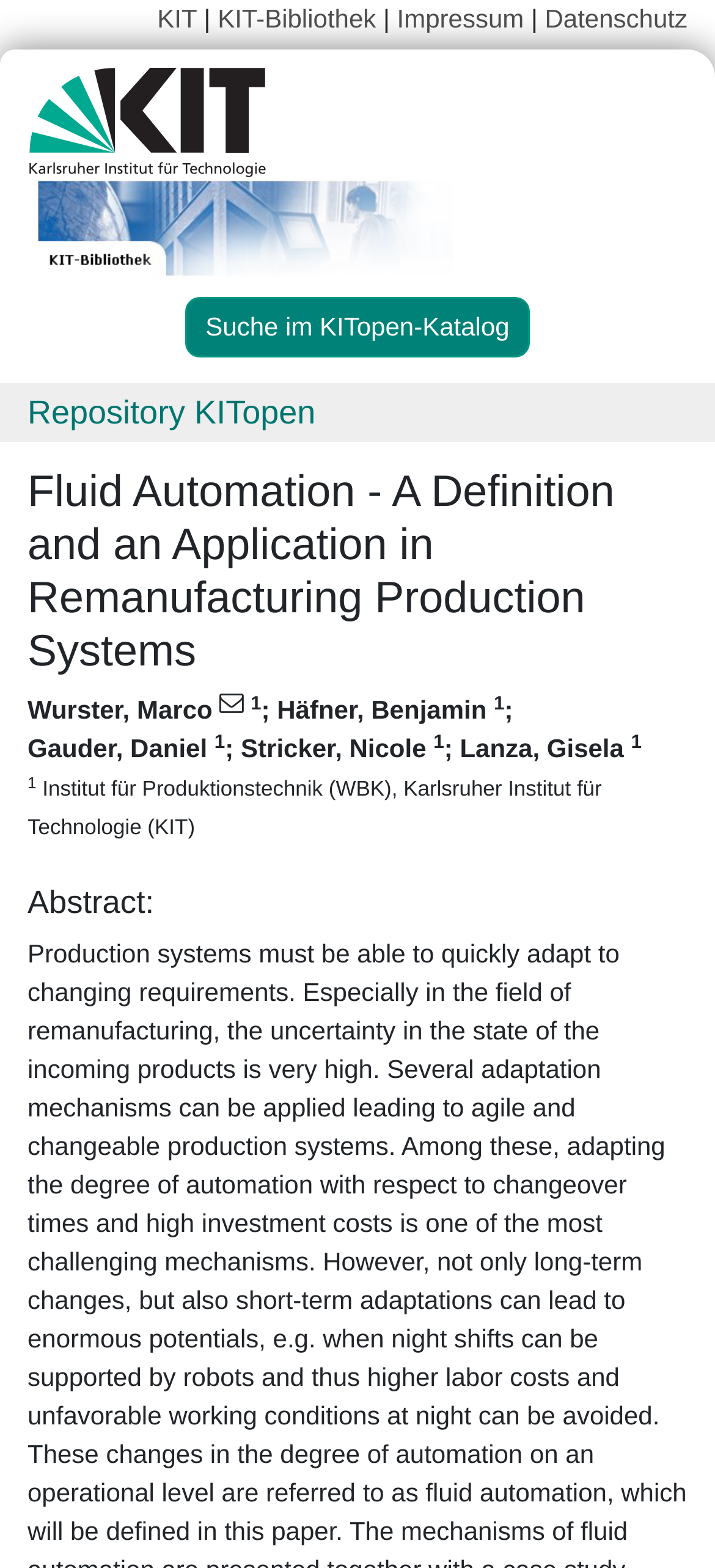Determine the bounding box coordinates of the clickable element to achieve the following action: 'view Repository KITopen'. Provide the coordinates as four float values between 0 and 1, formatted as [left, top, right, bottom].

[0.038, 0.251, 0.441, 0.274]